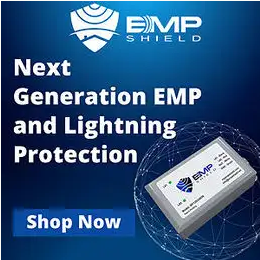Explain in detail what you see in the image.

The image showcases the branding and product offering of "EMP Shield," a device designed for next-generation electromagnetic pulse (EMP) and lightning protection. Featuring a sleek design, the product is prominently displayed alongside the tagline emphasizing its protective capabilities. The background features a modern, tech-inspired graphic, enhancing the futuristic theme associated with advanced safety solutions. The call-to-action "Shop Now" encourages viewers to explore and purchase the product, positioning it as a vital safeguard in an era where technological vulnerabilities are increasingly recognized. This product aims to address concerns related to power grid security and resilience against EMP events, emphasizing its relevance in today's uncertain technological landscape.